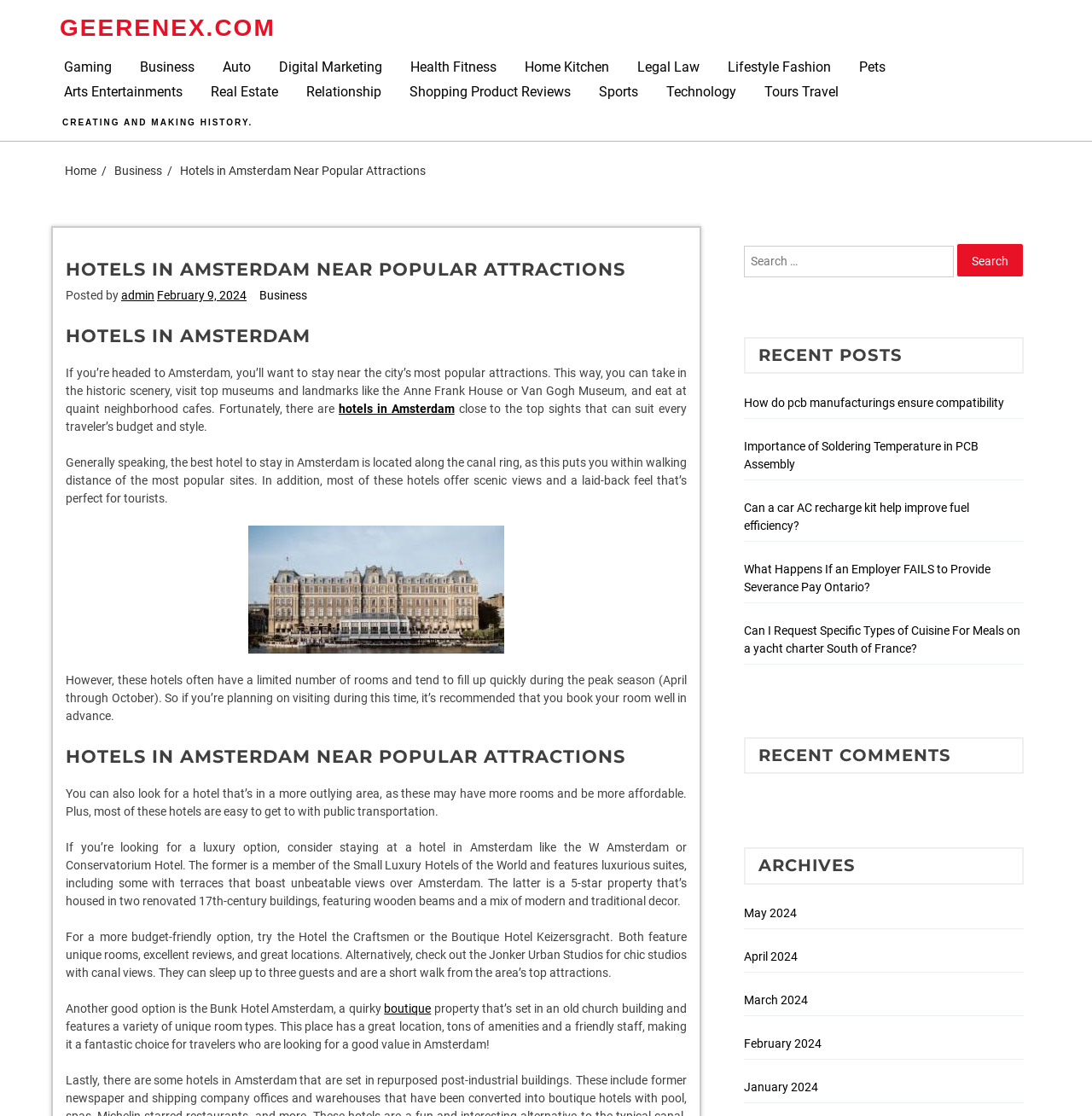How can you search for specific content on this webpage?
Using the image provided, answer with just one word or phrase.

Using the search box